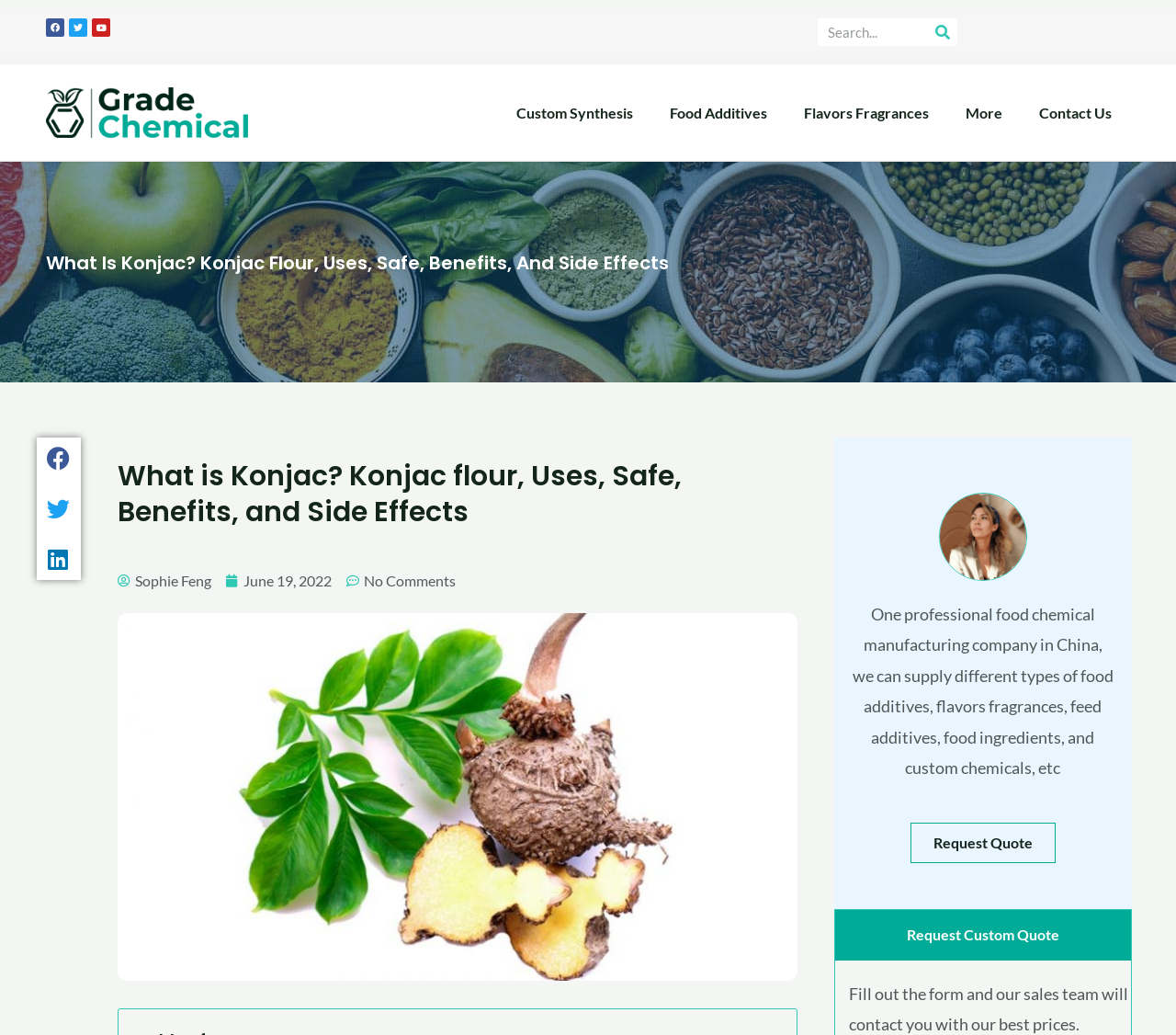For the given element description No Comments, determine the bounding box coordinates of the UI element. The coordinates should follow the format (top-left x, top-left y, bottom-right x, bottom-right y) and be within the range of 0 to 1.

[0.295, 0.548, 0.388, 0.574]